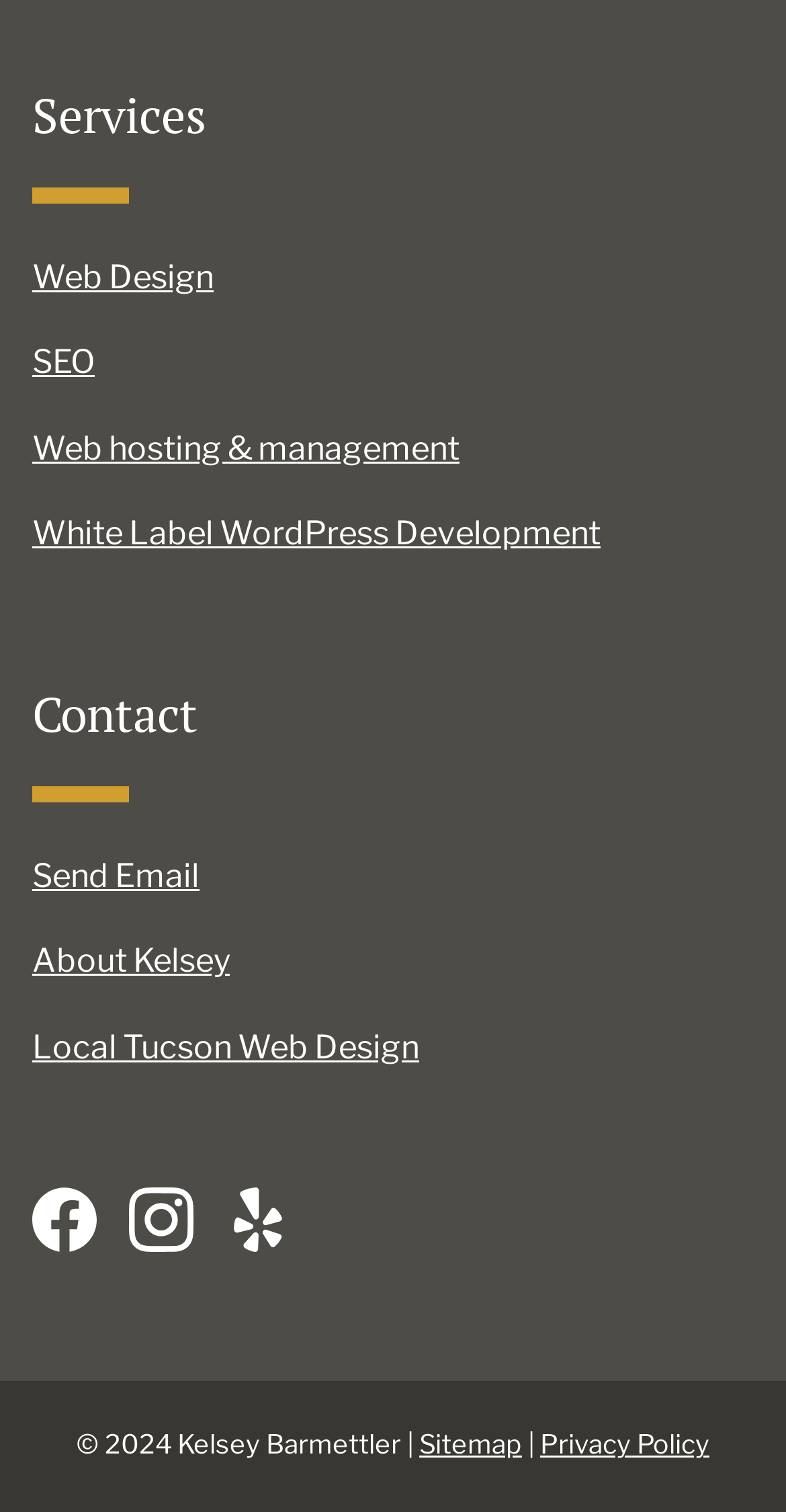Using the information shown in the image, answer the question with as much detail as possible: What is the purpose of the 'Local Tucson Web Design' link?

The link 'Local Tucson Web Design' is provided under the 'Contact' heading, suggesting that it is related to local web design services offered by Kelsey, possibly specific to the Tucson area.